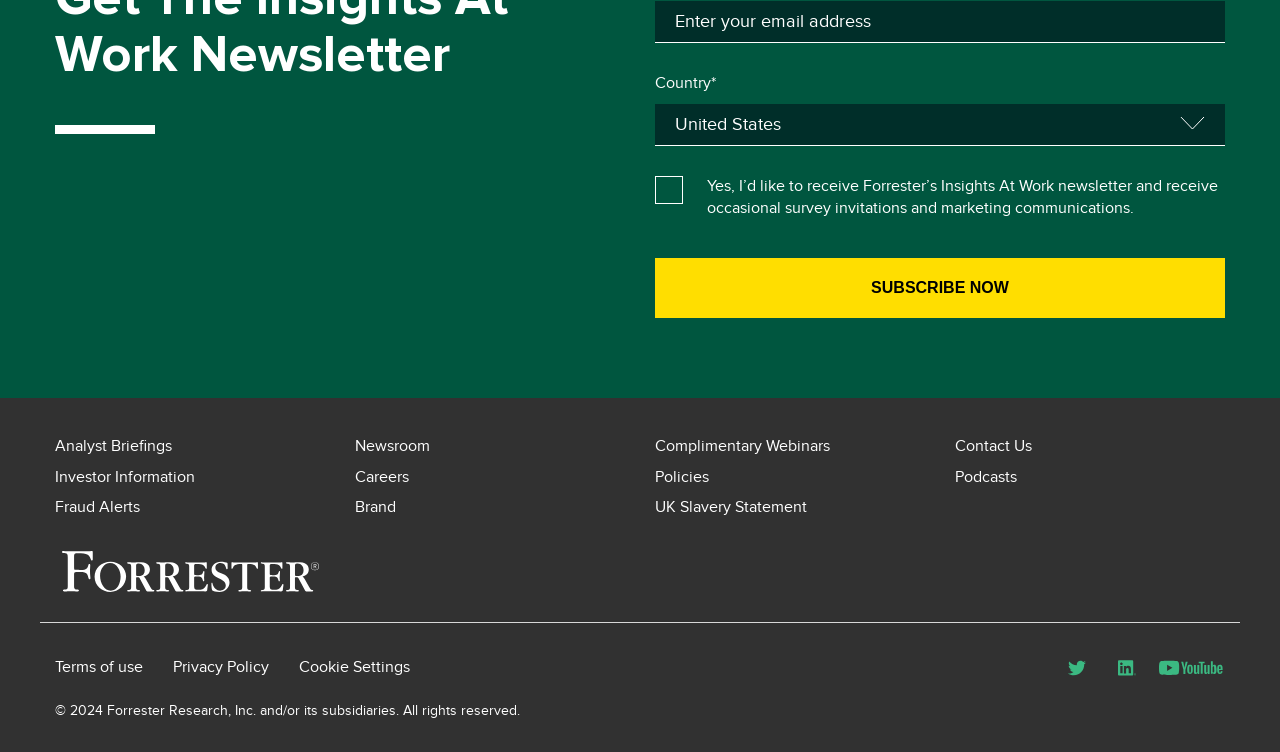Identify the bounding box for the UI element described as: "LinkedIn". Ensure the coordinates are four float numbers between 0 and 1, formatted as [left, top, right, bottom].

[0.865, 0.862, 0.896, 0.915]